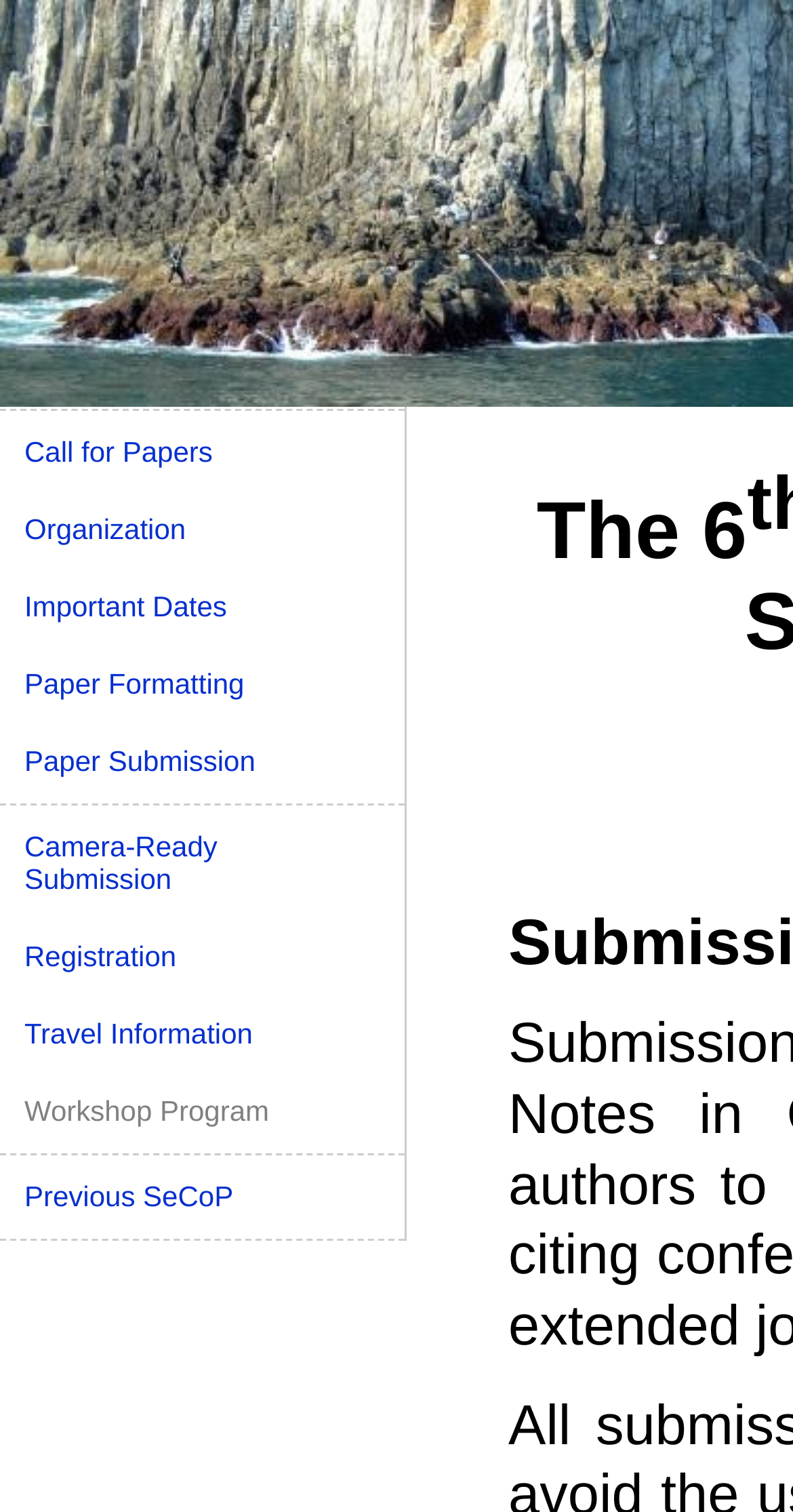Give a one-word or short phrase answer to the question: 
What is the last link on the webpage?

Previous SeCoP